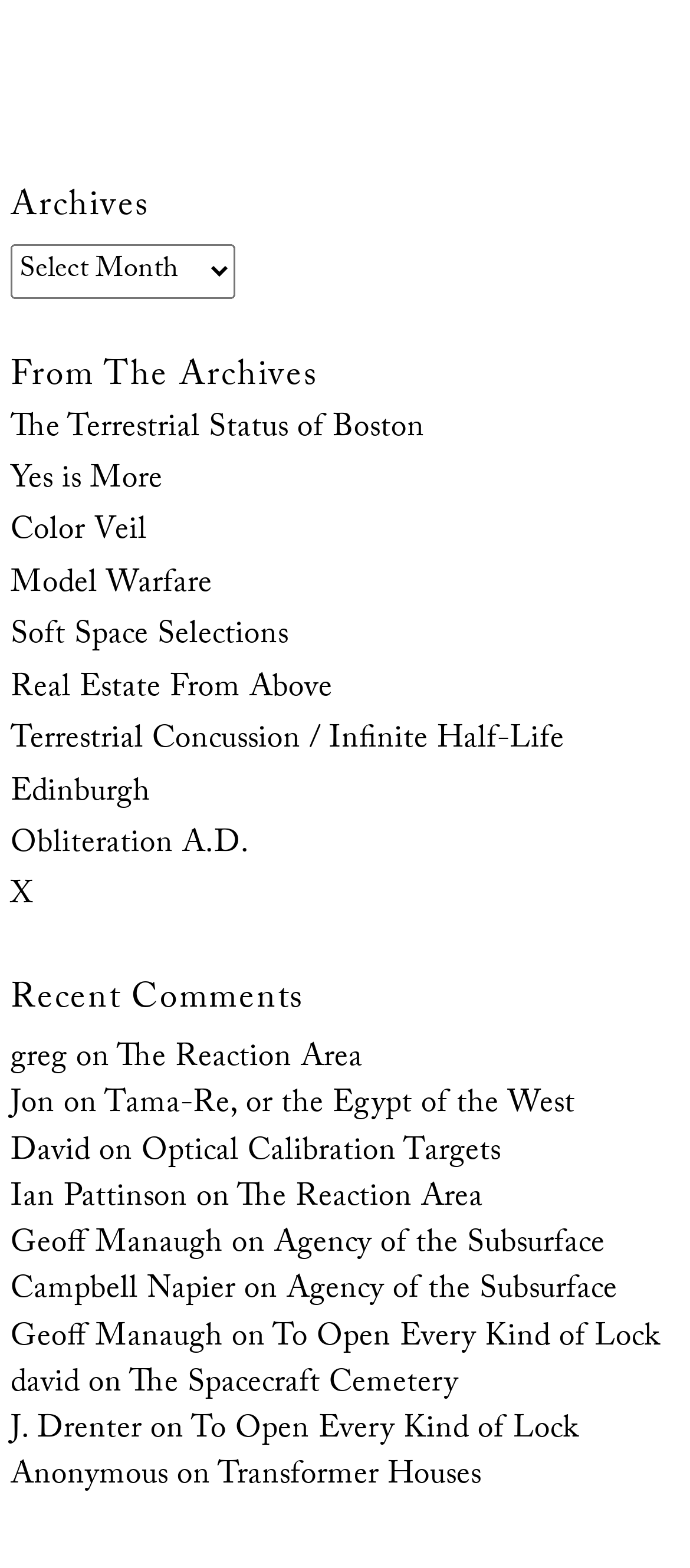Based on the image, provide a detailed and complete answer to the question: 
What is the title of the first heading?

The first heading is 'Archives' which is indicated by the element with OCR text 'Archives' and bounding box coordinates [0.015, 0.111, 0.985, 0.155].